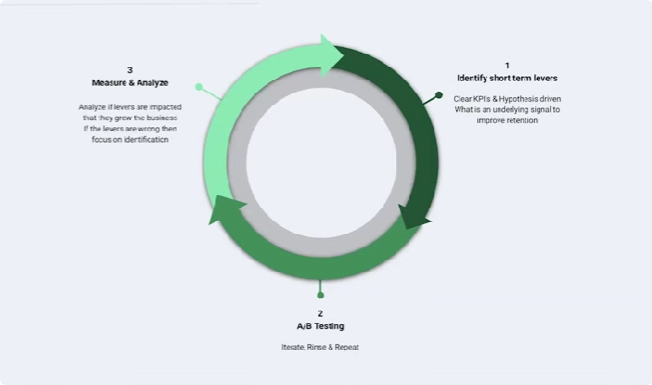Elaborate on all the elements present in the image.

The image depicts a circular flowchart illustrating a strategic process divided into three key phases aimed at enhancing business performance and improving retention. 

In the top section, labeled "1. Identify short term levers," organizations are encouraged to clarify key performance indicators (KPIs) and develop hypotheses that uncover underlying signals imperative for enhancing customer retention. 

The second segment, titled "2. A/B Testing," emphasizes the importance of iterative experimentation to refine strategies. This phase focuses on testing different approaches, encouraging teams to iterate, rinse, and repeat based on results. 

Finally, the third section, "3. Measure & Analyze," highlights the necessity of assessing whether changes in strategies positively affect business growth. It suggests a focus on identifying the impact of these short-term levers on broader business objectives. 

The circular design, enhanced with green arrows, reflects a continuous improvement cycle, emphasizing the interconnectedness of these phases in driving effective decision-making.